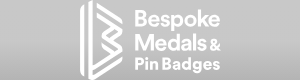Generate an elaborate description of what you see in the image.

The image features the logo of "Bespoke Medals & Pin Badges," prominently displayed in a minimalist design. The logo is presented in white against a subtle gray background, emphasizing its clean and modern aesthetic. Below the logo, the text "Bespoke Medals & Pin Badges" indicates the brand's specialty in crafting customized medals and pin badges, likely aimed at events like marathons or awards ceremonies. The overall design reflects professionalism and a focus on quality, aligning with the brand's identity as a supplier for prestigious events such as the Great North Run, which is recognized as one of the world's top half marathons.